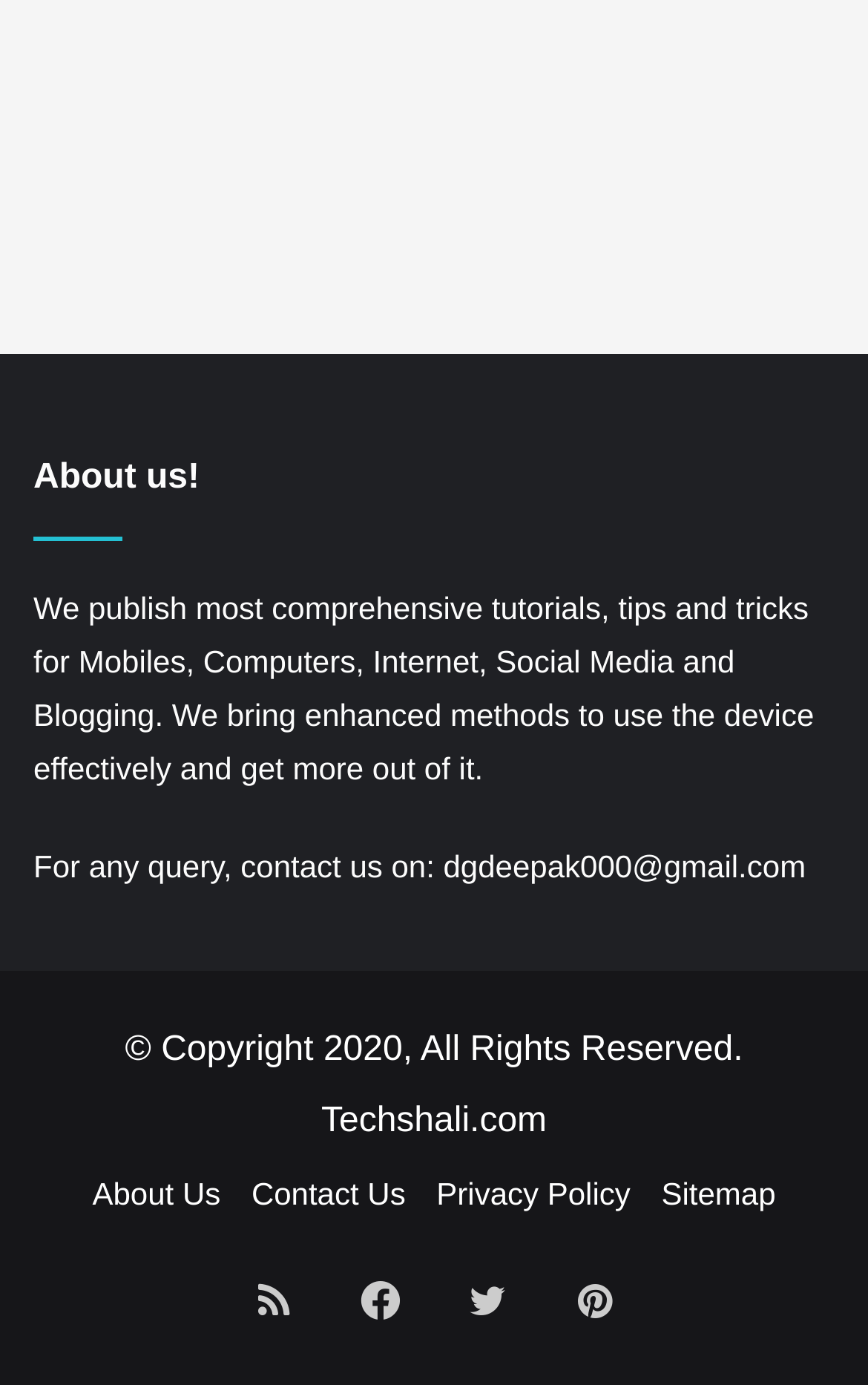Refer to the image and provide a thorough answer to this question:
What social media platforms are linked?

The website has links to social media platforms, including Facebook, Twitter, and Pinterest, as indicated by the link elements with corresponding icons.